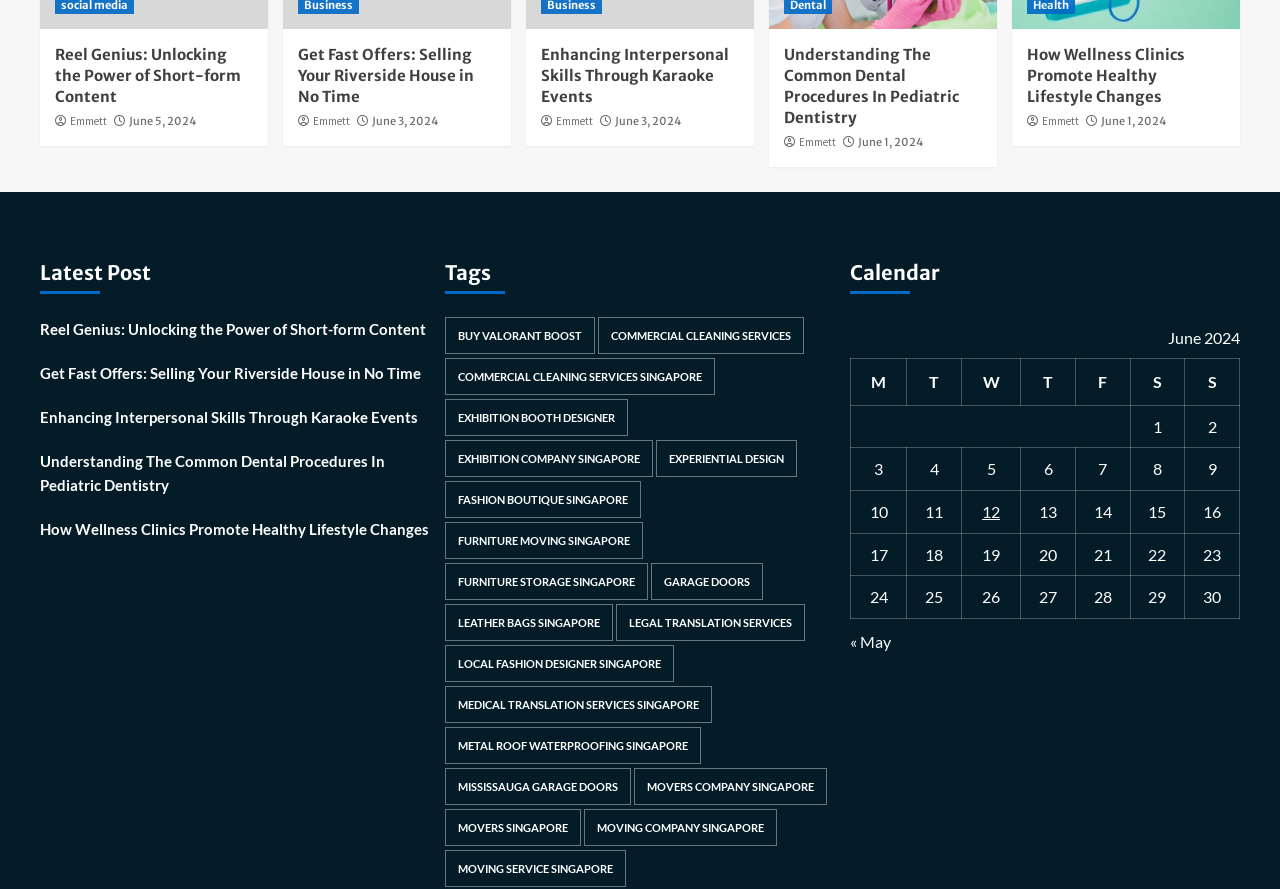Answer the question using only one word or a concise phrase: What is the date of the third post?

June 3, 2024